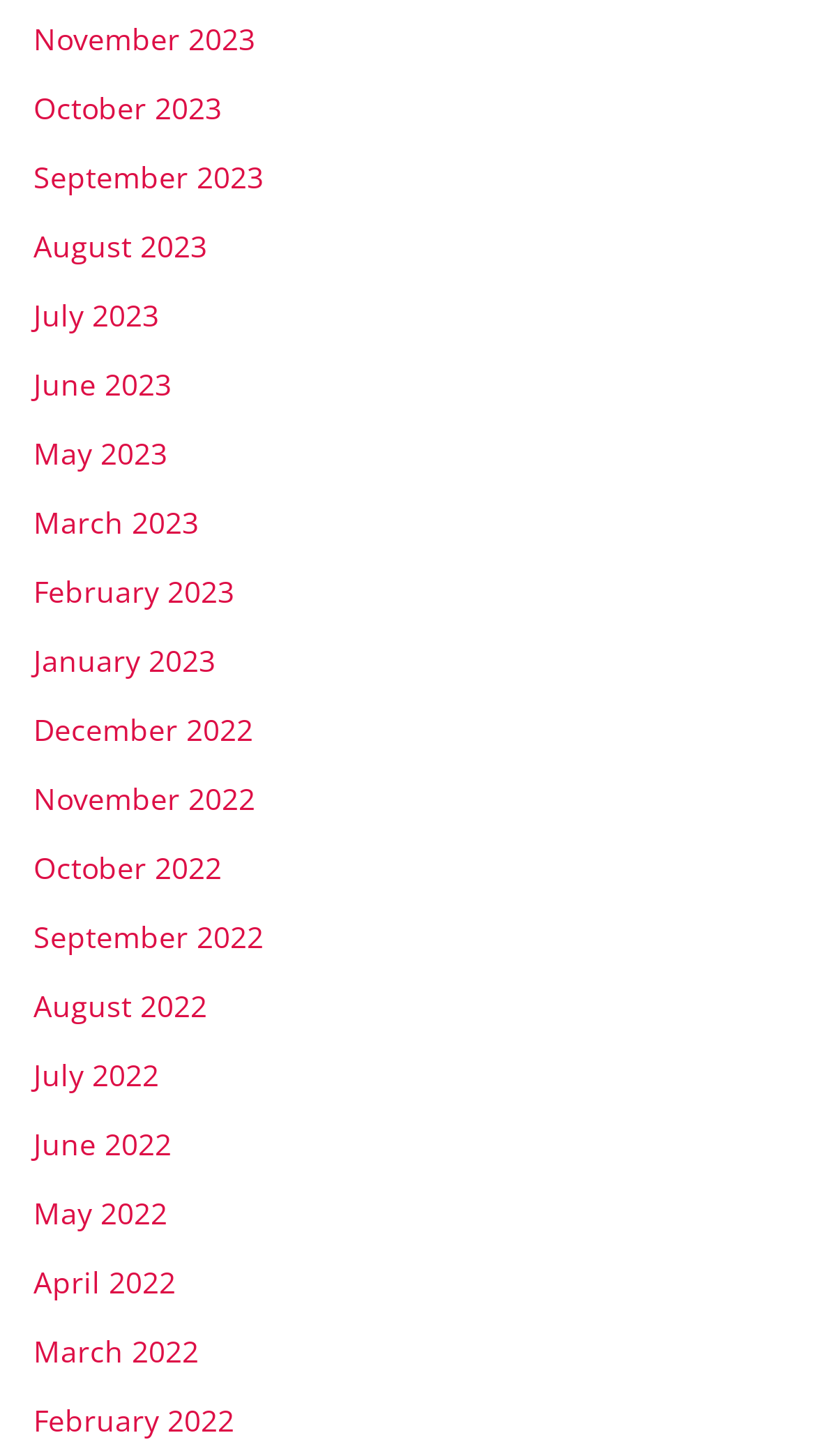Locate the bounding box coordinates of the element that should be clicked to execute the following instruction: "Switch to Portuguese".

None